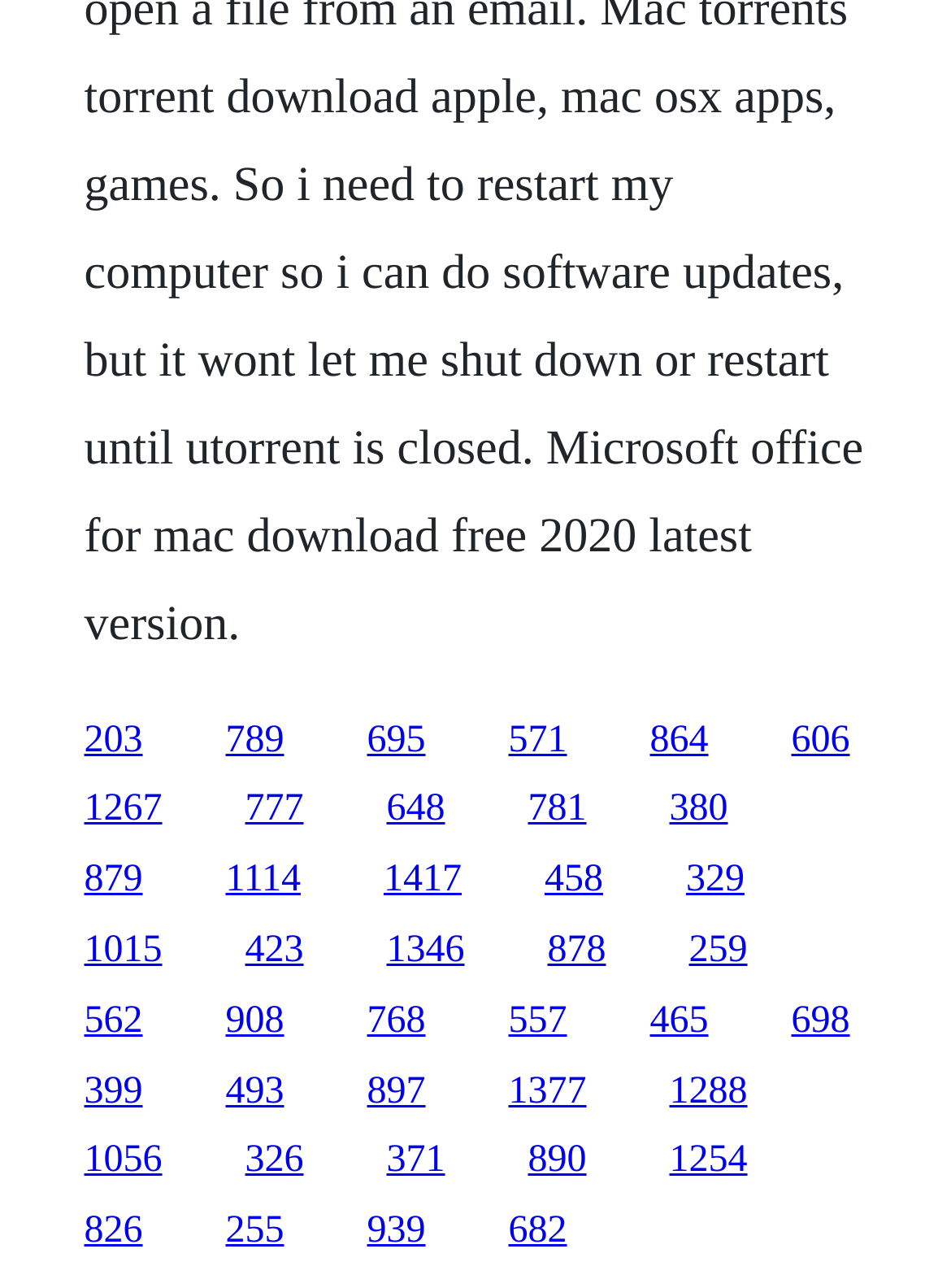Locate the bounding box coordinates of the element that should be clicked to execute the following instruction: "follow the link 1377".

[0.535, 0.831, 0.617, 0.863]